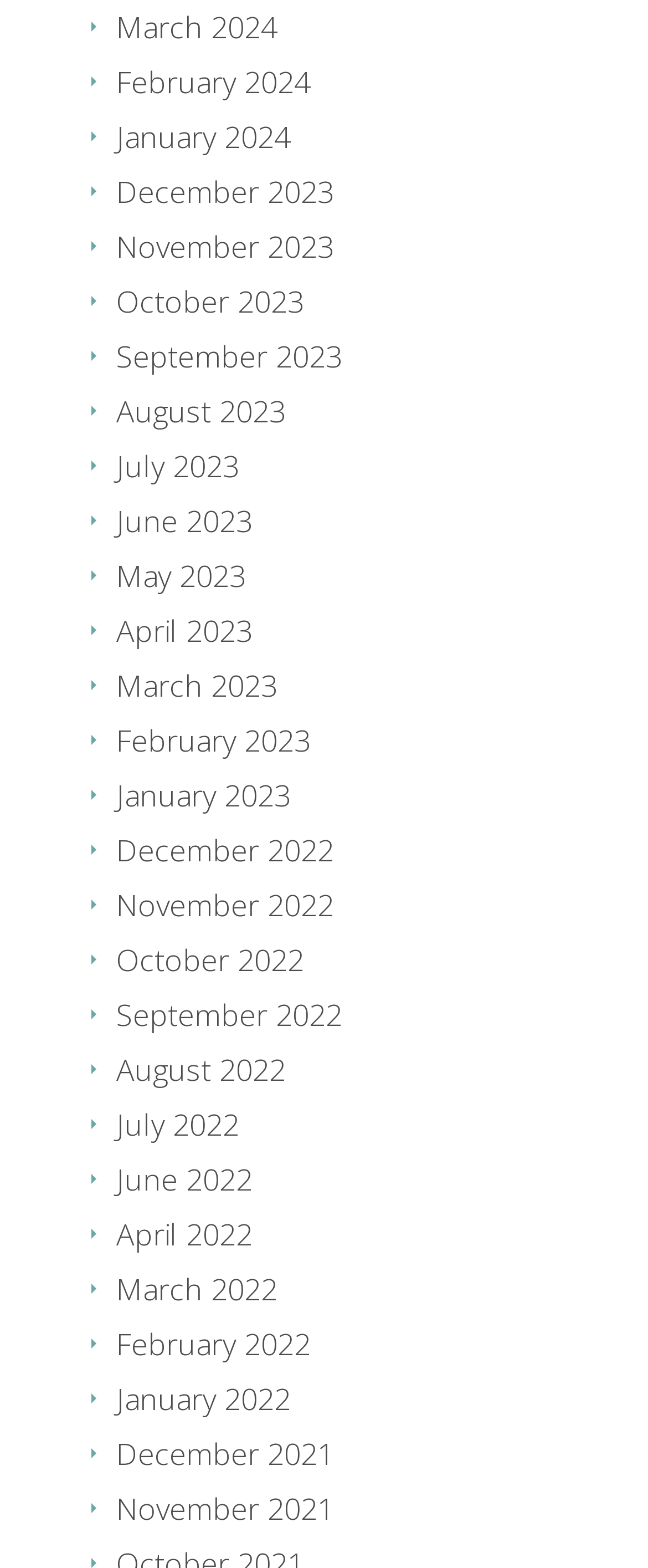Using the information shown in the image, answer the question with as much detail as possible: What is the pattern of the month links?

I observed the text of the link elements and found that they follow a monthly pattern, with each link representing a month and year combination, in chronological order from latest to earliest.